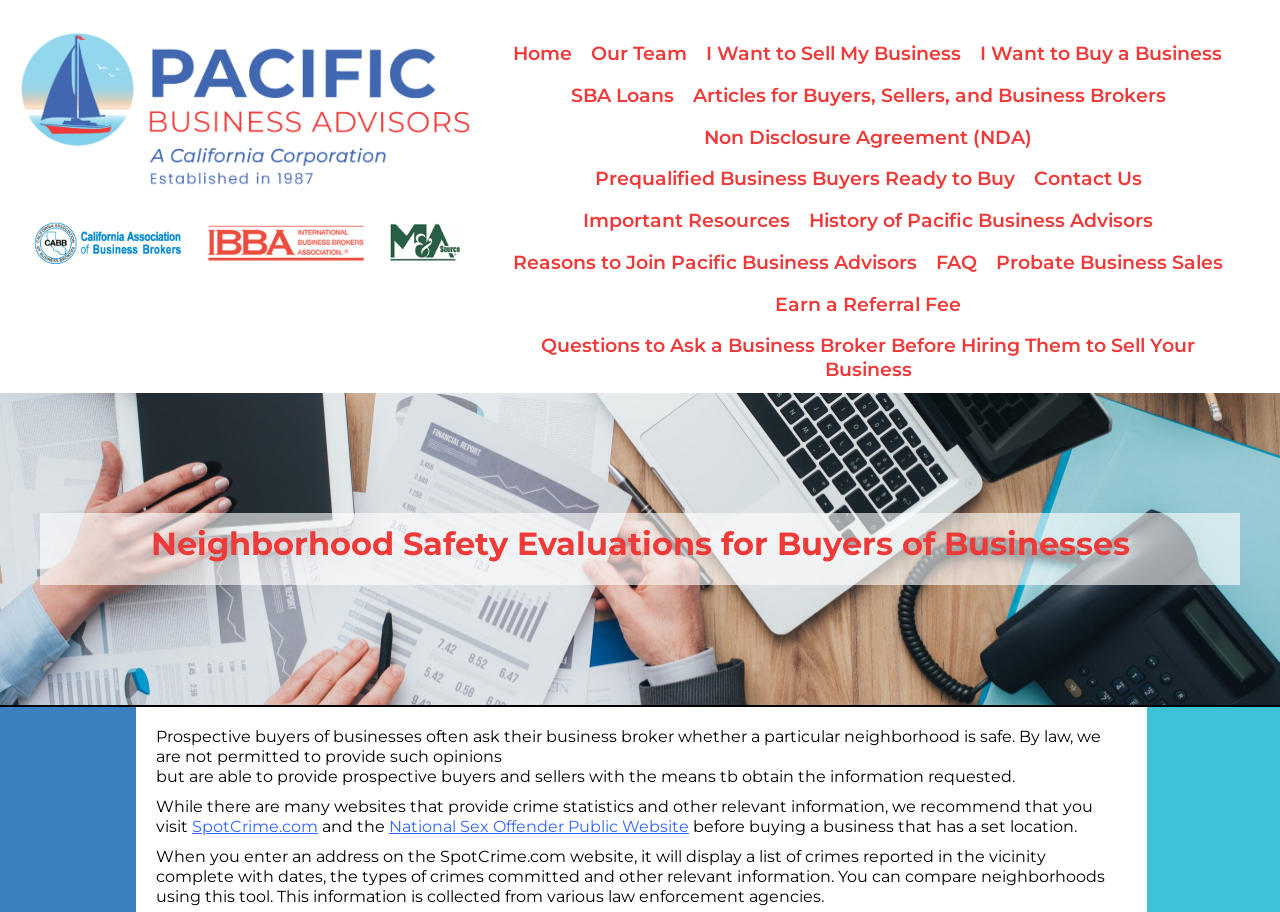Please identify the bounding box coordinates of the element I need to click to follow this instruction: "Check National Sex Offender Public Website".

[0.304, 0.896, 0.538, 0.917]